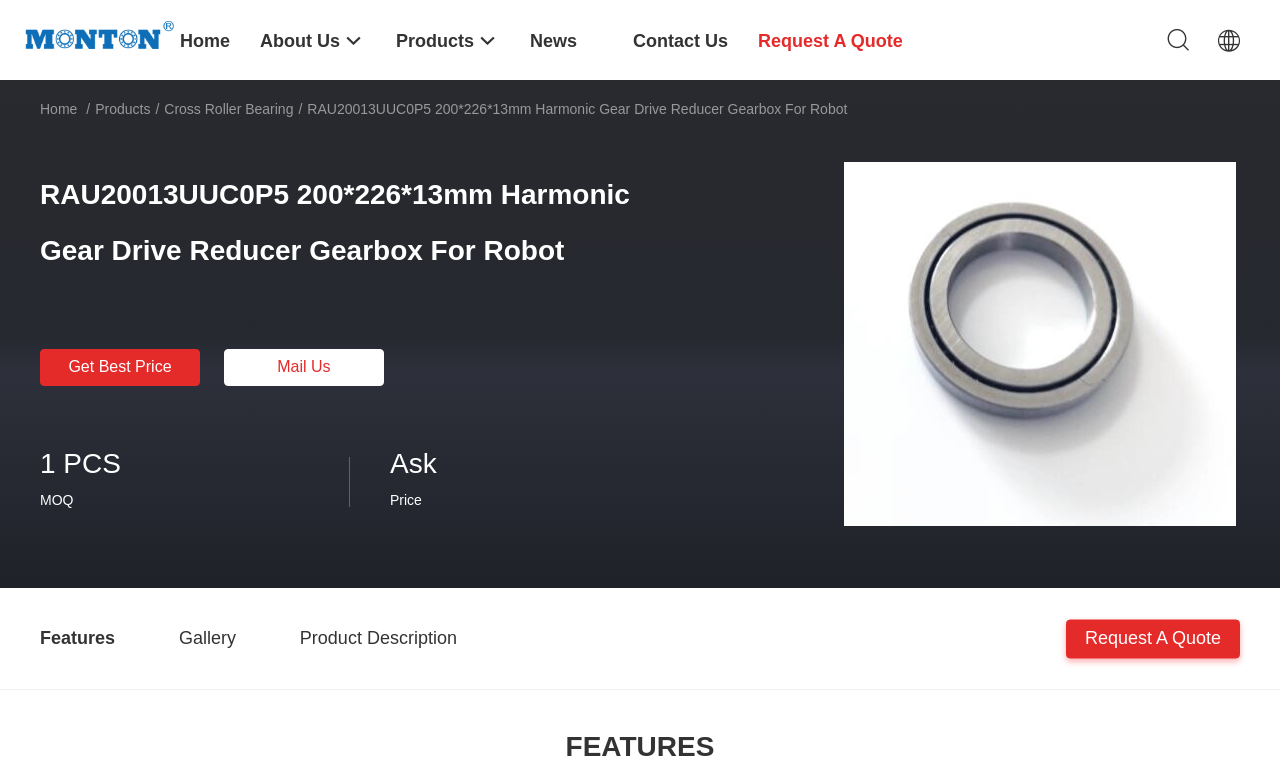Show the bounding box coordinates for the HTML element described as: "Products".

[0.074, 0.13, 0.117, 0.15]